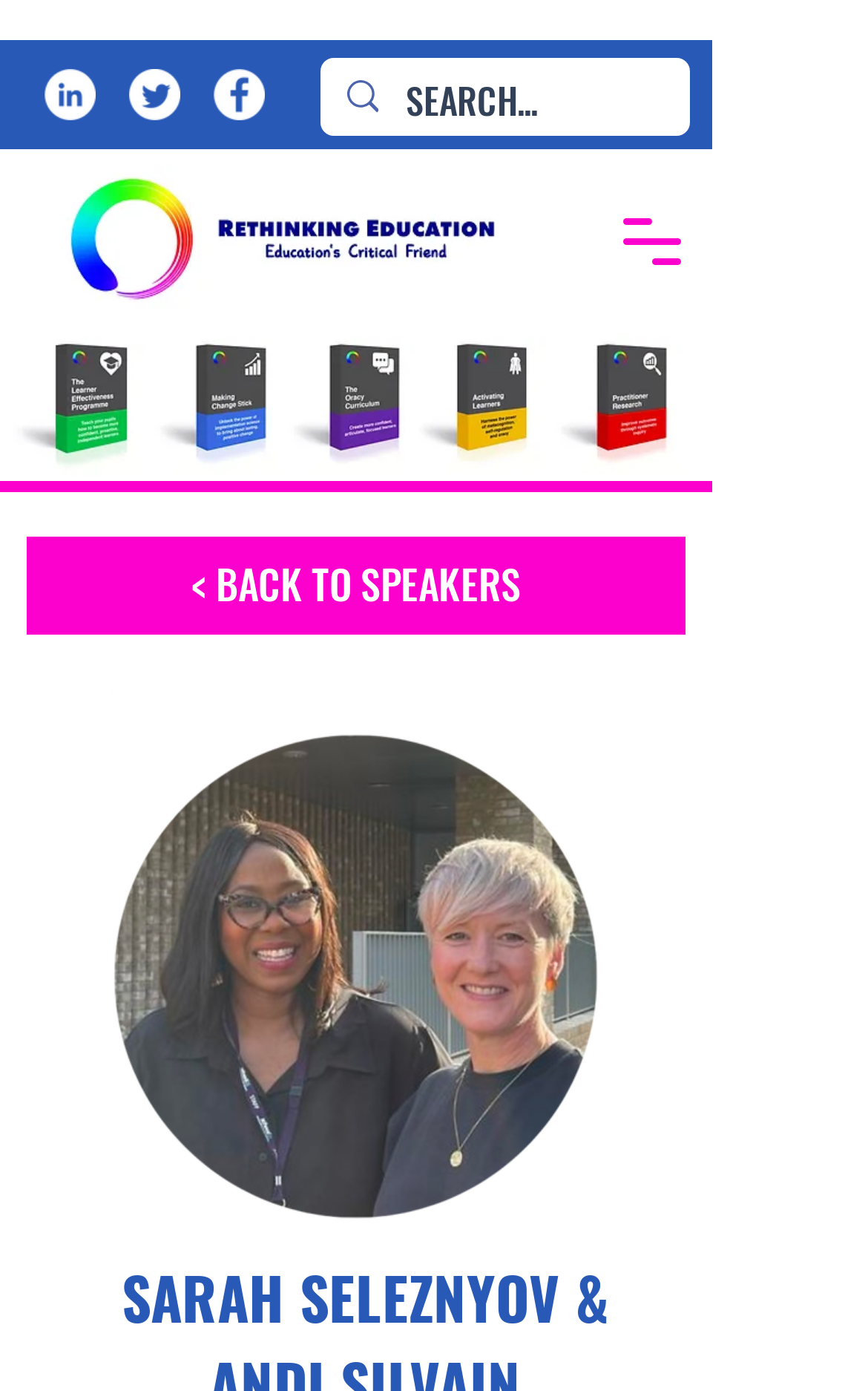Carefully observe the image and respond to the question with a detailed answer:
How many links are available below the speakers' image?

Below the image of the speakers Sarah Seleznyov and Andi Silvain, there are five links to different resources or book covers, including LEP good shadow.jpeg, Making-cHANGES-stICK.jpg, The-Oracy-Curriculum.jpg, Self-regulated-Superpowers.jpg, and Practitioner-Research.jpg.